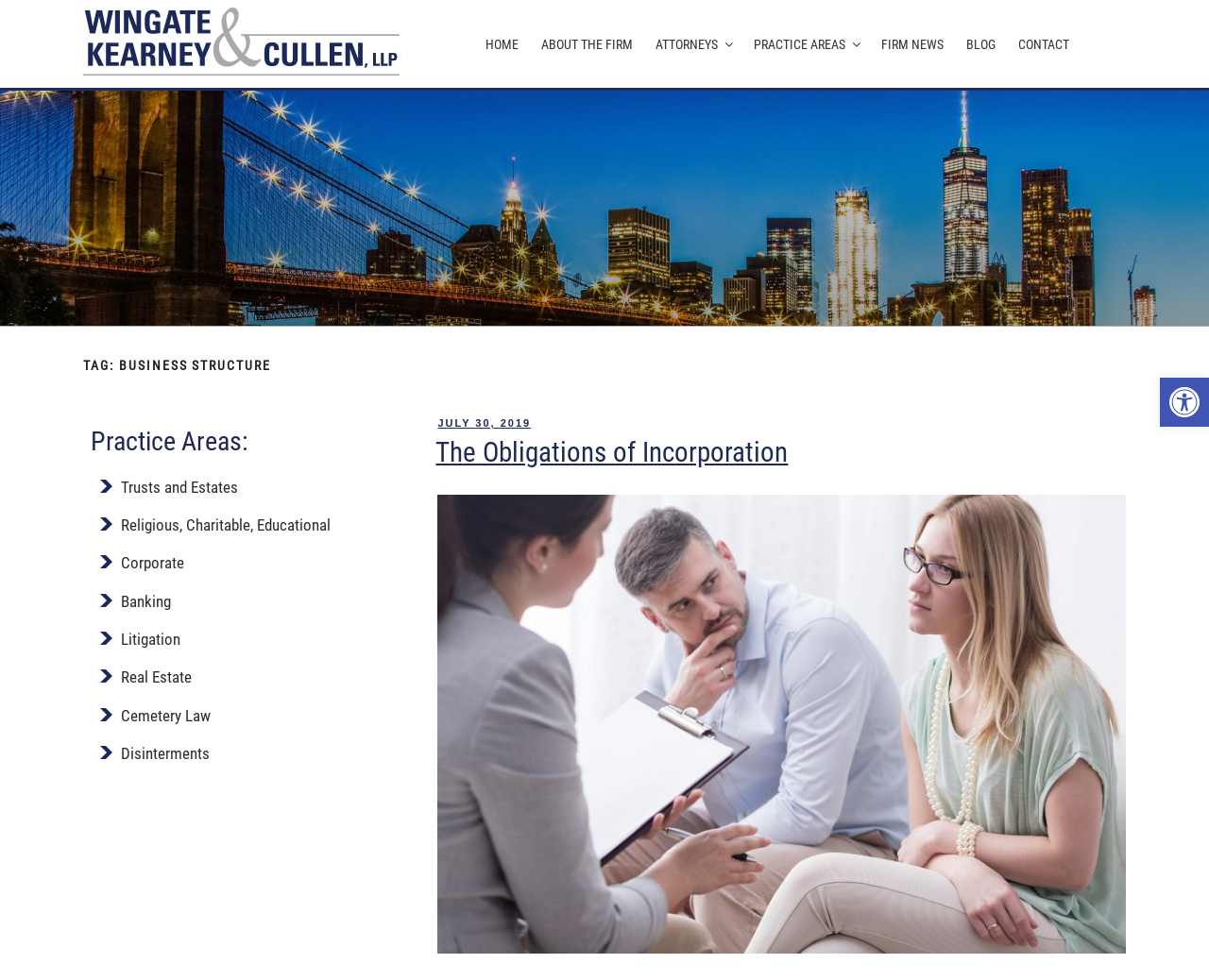What is the date of the posted article?
Could you give a comprehensive explanation in response to this question?

The date of the posted article can be found in the heading section, where it is written as 'POSTED ON JULY 30, 2019'.